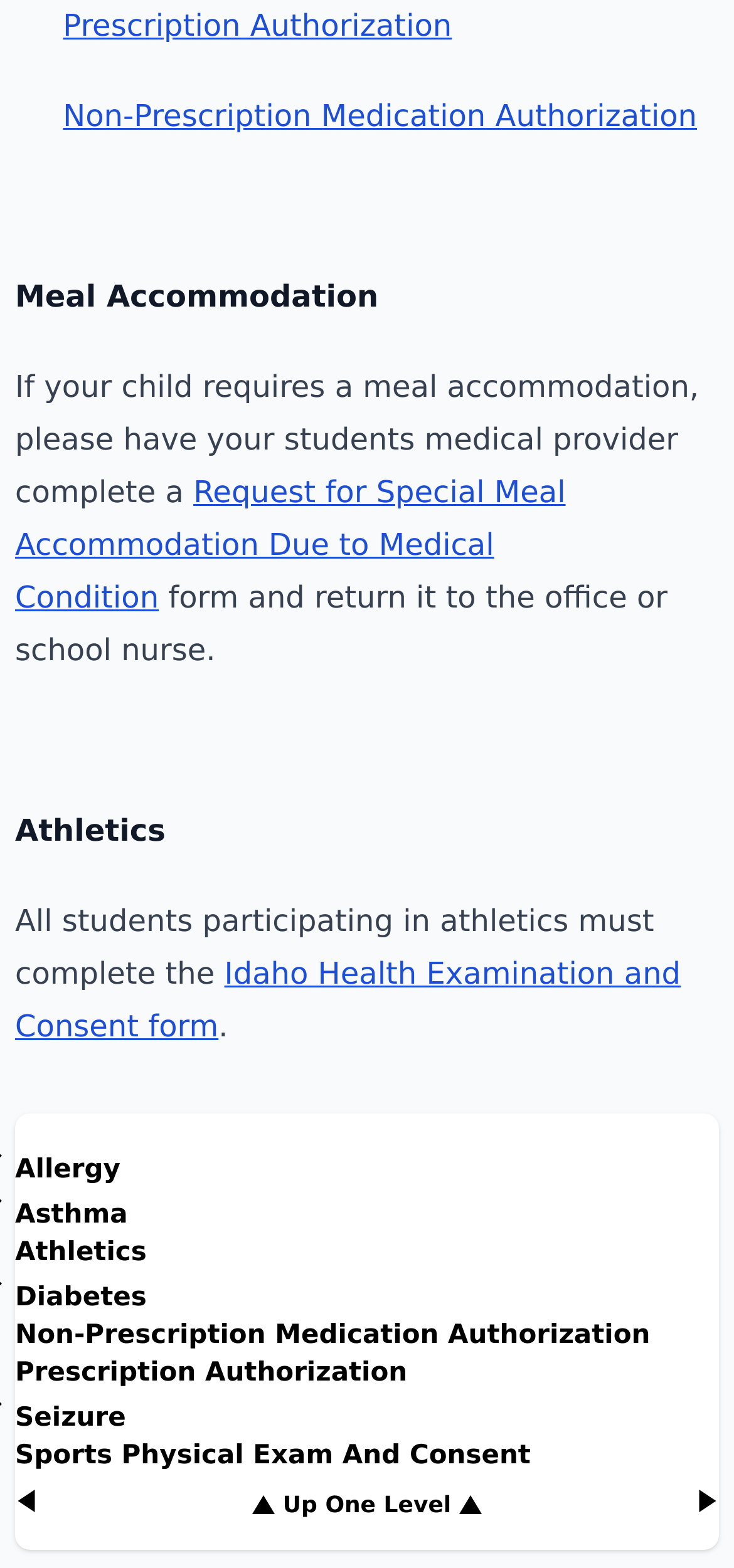Find the bounding box coordinates of the area to click in order to follow the instruction: "Fill out the Idaho Health Examination and Consent form".

[0.021, 0.609, 0.927, 0.665]